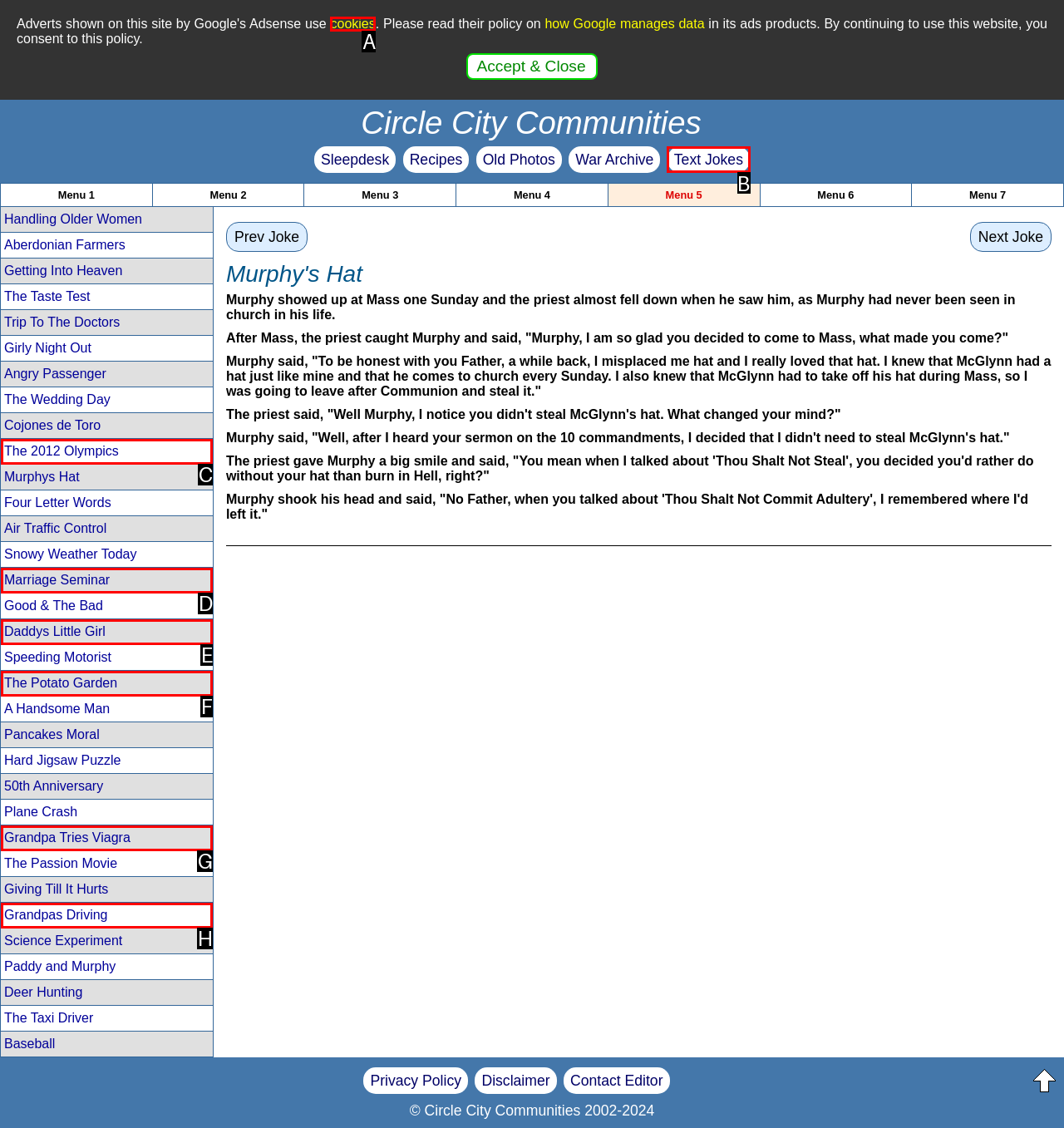Determine the HTML element to be clicked to complete the task: Click the 'Text Jokes' link. Answer by giving the letter of the selected option.

B